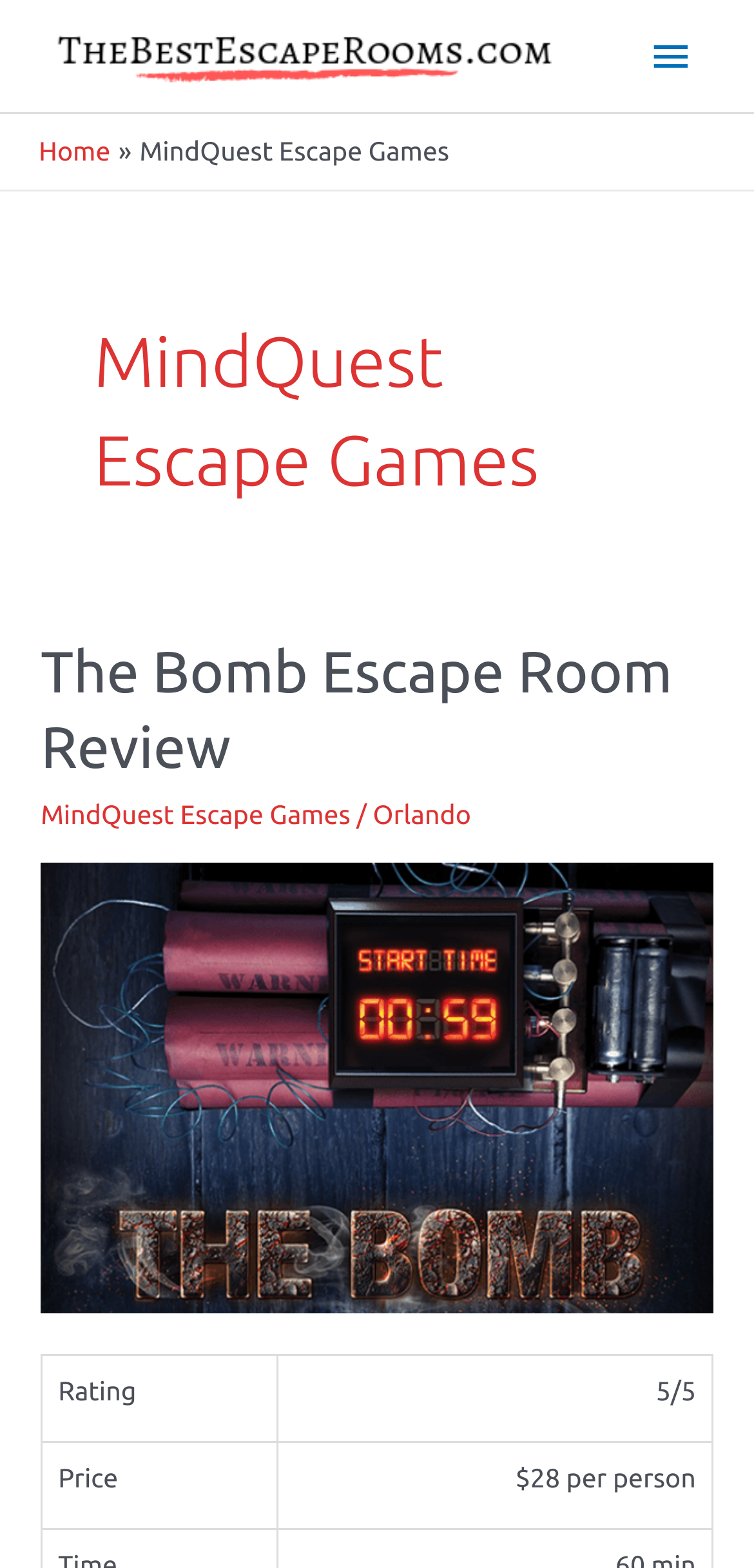What is the location of the escape room?
Using the image as a reference, give an elaborate response to the question.

I found the answer by looking at the link 'Orlando' which is a sub-element of the main heading 'MindQuest Escape Games'.